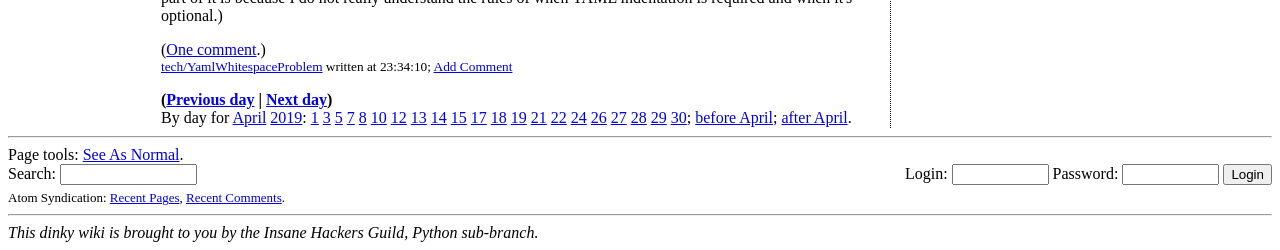Please find the bounding box coordinates of the element's region to be clicked to carry out this instruction: "Login".

[0.956, 0.657, 0.994, 0.741]